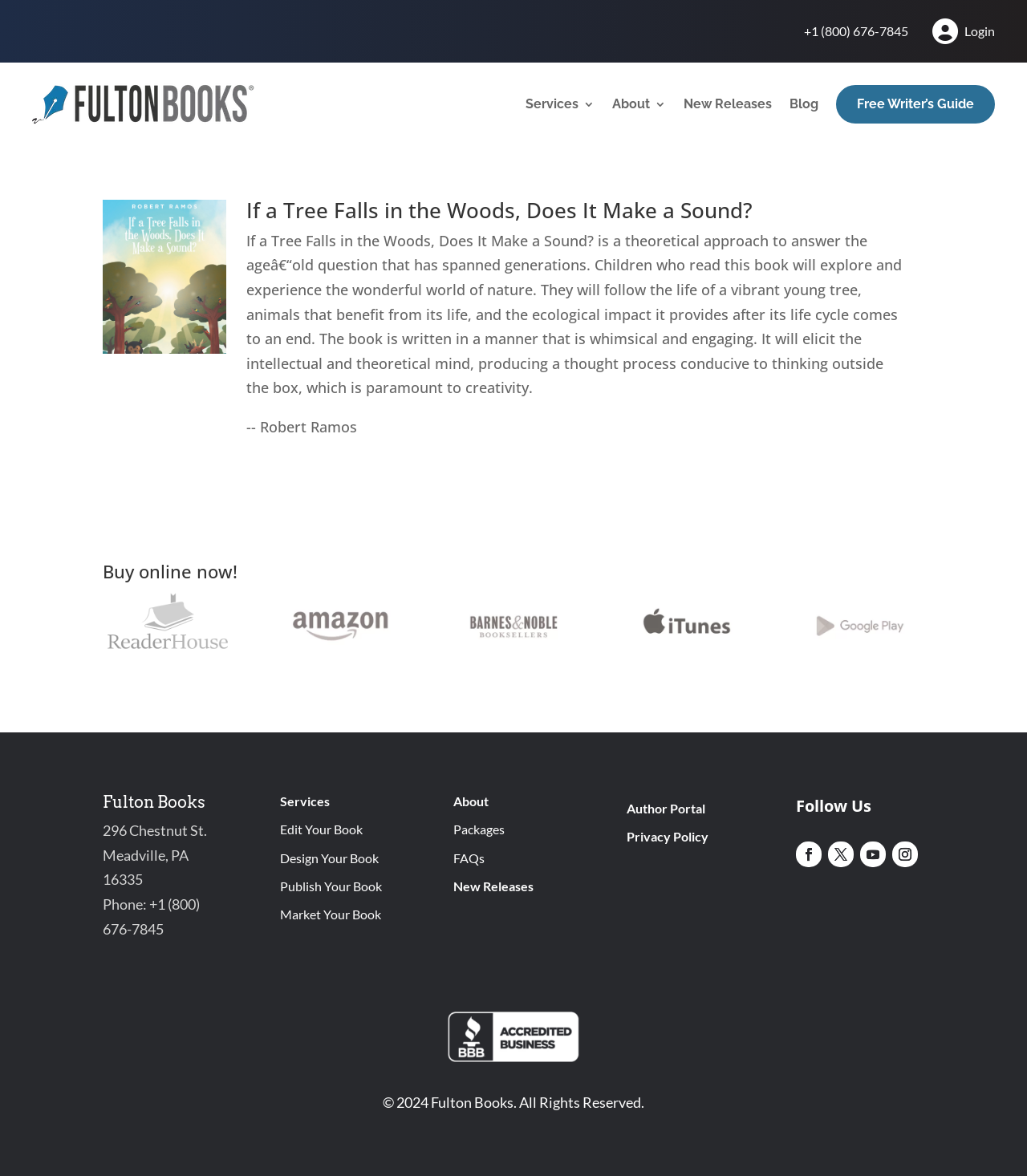Please identify the bounding box coordinates for the region that you need to click to follow this instruction: "Get the free writer's guide".

[0.814, 0.072, 0.969, 0.105]